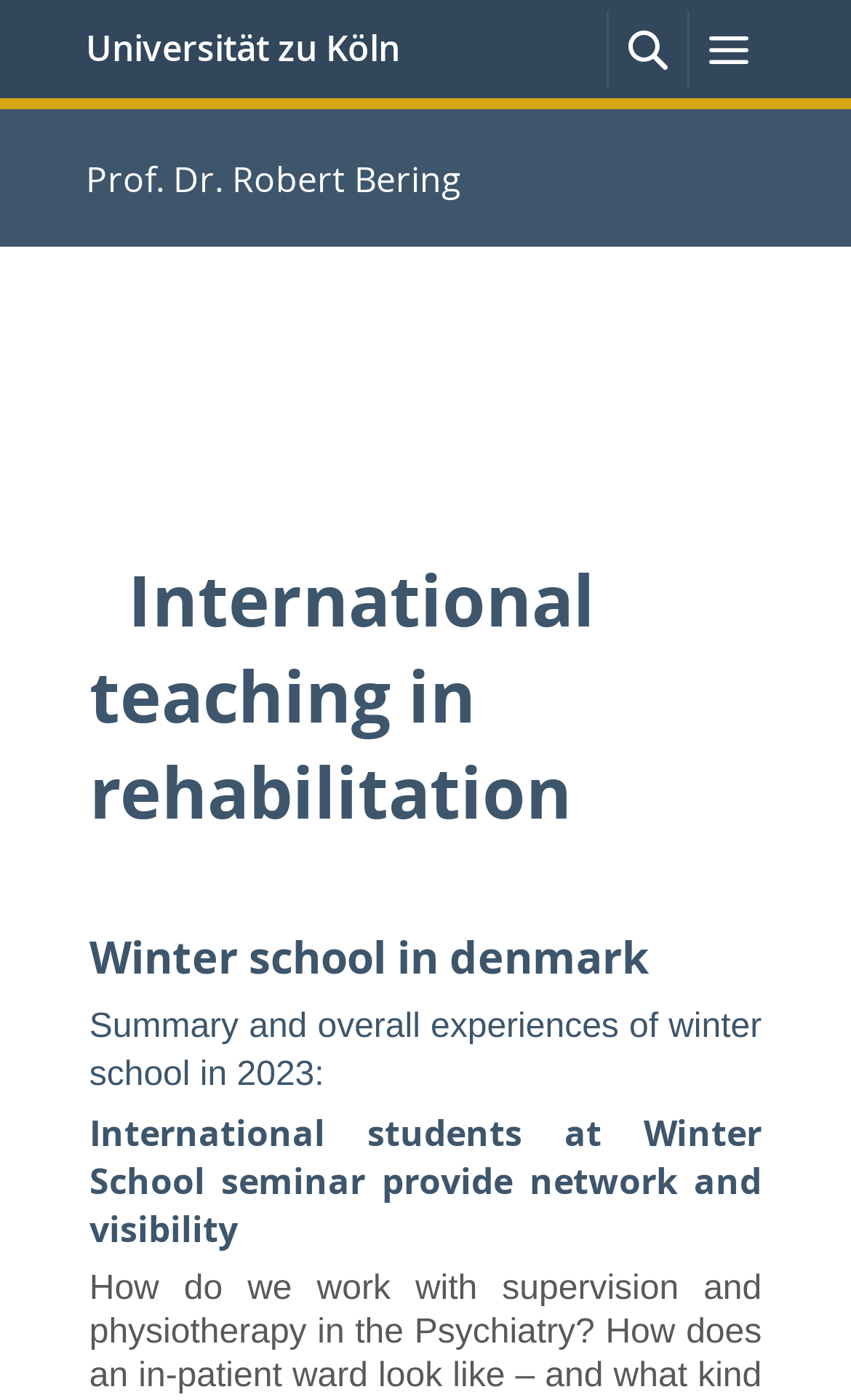Who is Prof. Dr. Robert Bering?
Look at the image and answer with only one word or phrase.

A professor